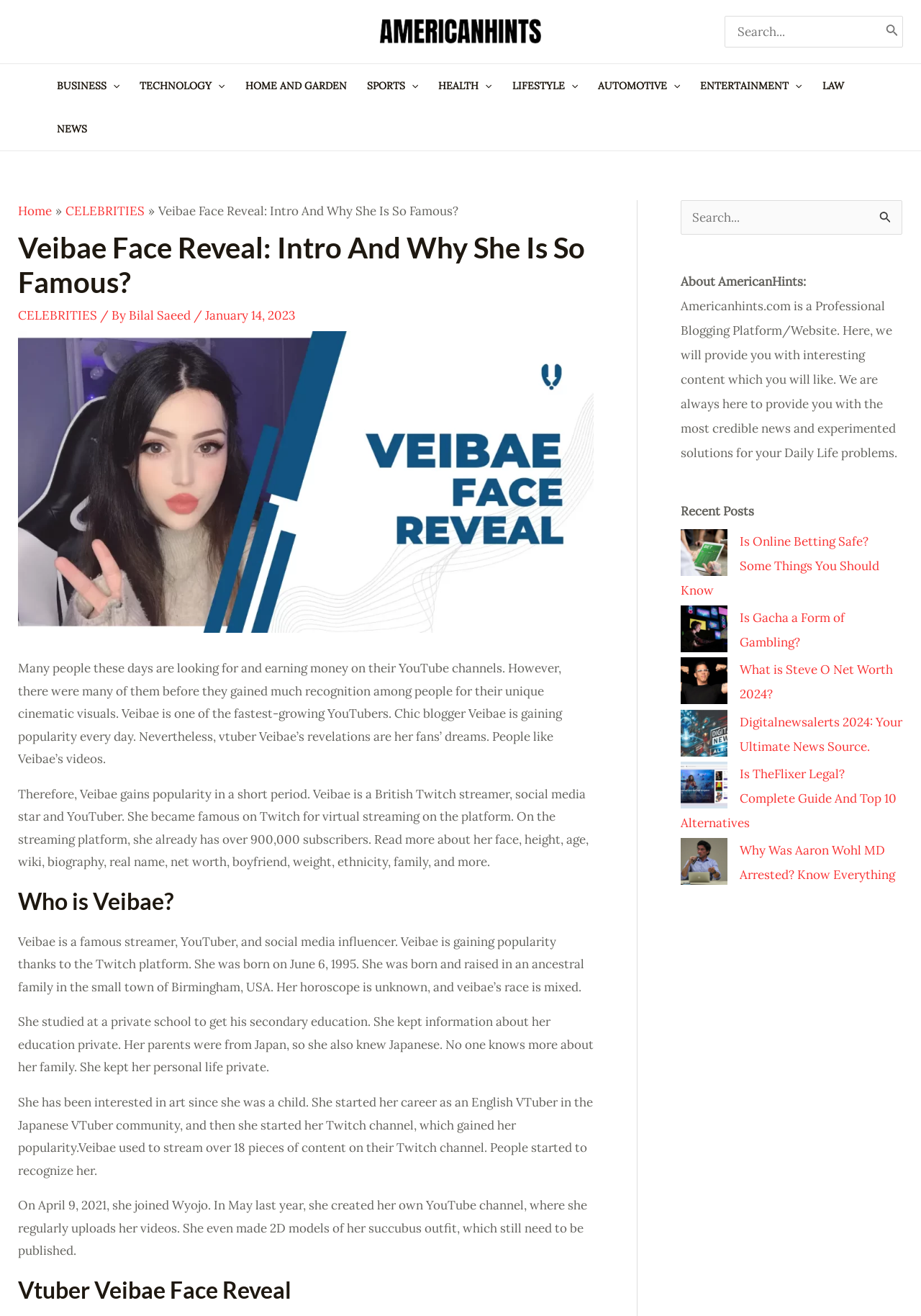Please answer the following question using a single word or phrase: 
What is the name of Veibae's YouTube channel?

Not mentioned